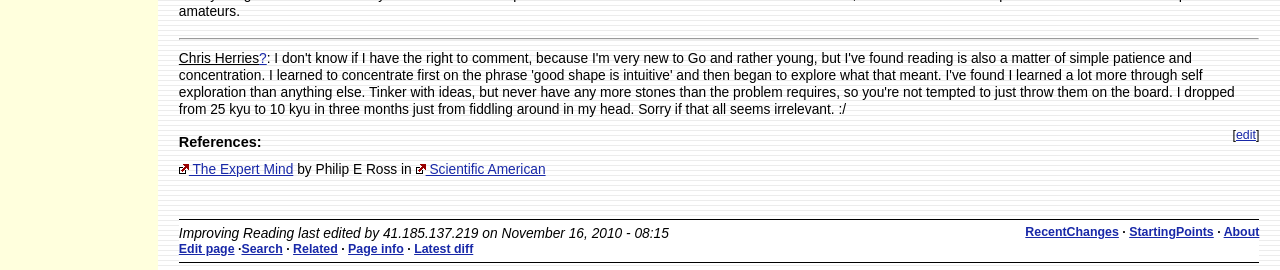Please locate the bounding box coordinates of the element that needs to be clicked to achieve the following instruction: "Search for something". The coordinates should be four float numbers between 0 and 1, i.e., [left, top, right, bottom].

[0.189, 0.895, 0.221, 0.947]